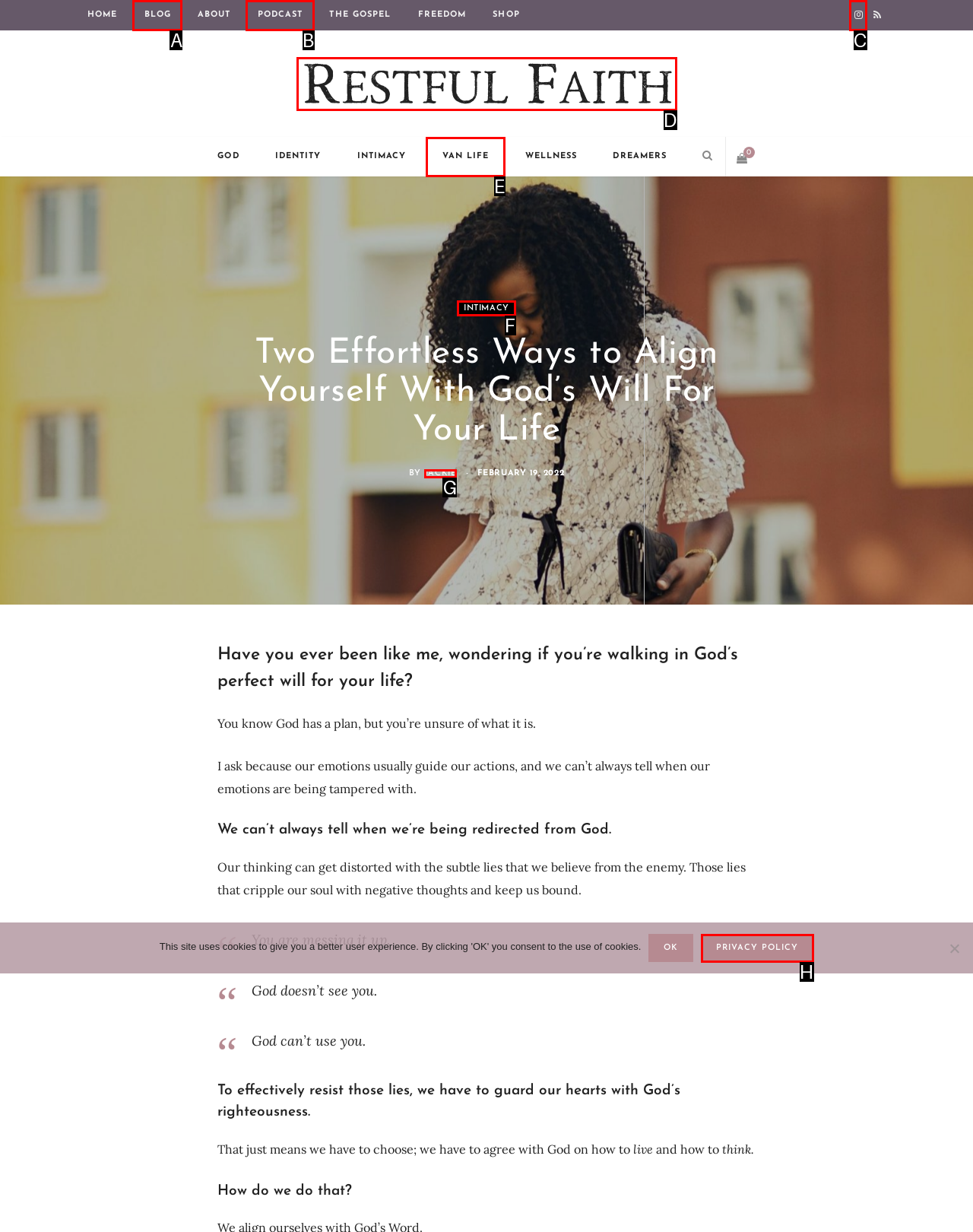Point out the option that needs to be clicked to fulfill the following instruction: View the Instagram profile
Answer with the letter of the appropriate choice from the listed options.

C